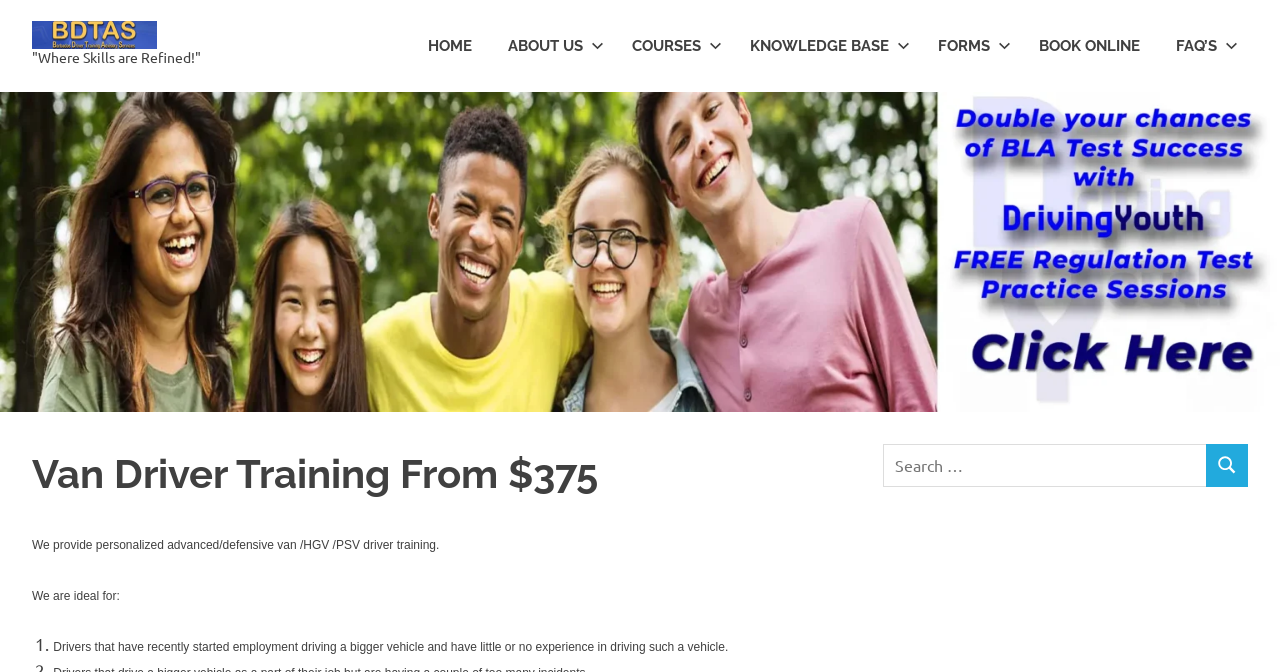Please identify the bounding box coordinates of the element I should click to complete this instruction: 'Click the BOOK ONLINE link'. The coordinates should be given as four float numbers between 0 and 1, like this: [left, top, right, bottom].

[0.798, 0.025, 0.905, 0.112]